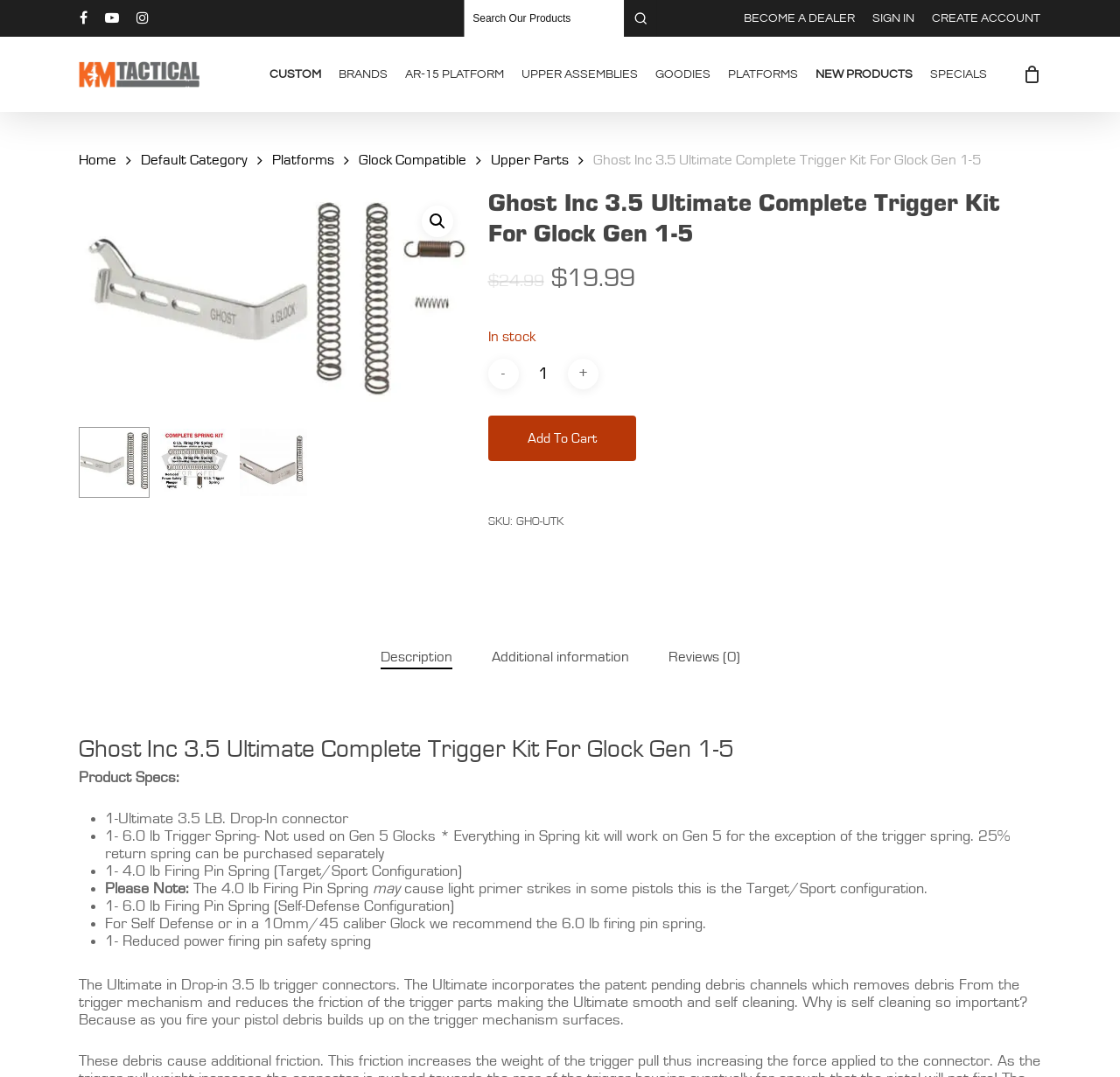From the image, can you give a detailed response to the question below:
What is the original price of the product?

The original price of the product can be found in the static text element that reads 'Original price was: $24.99.'.